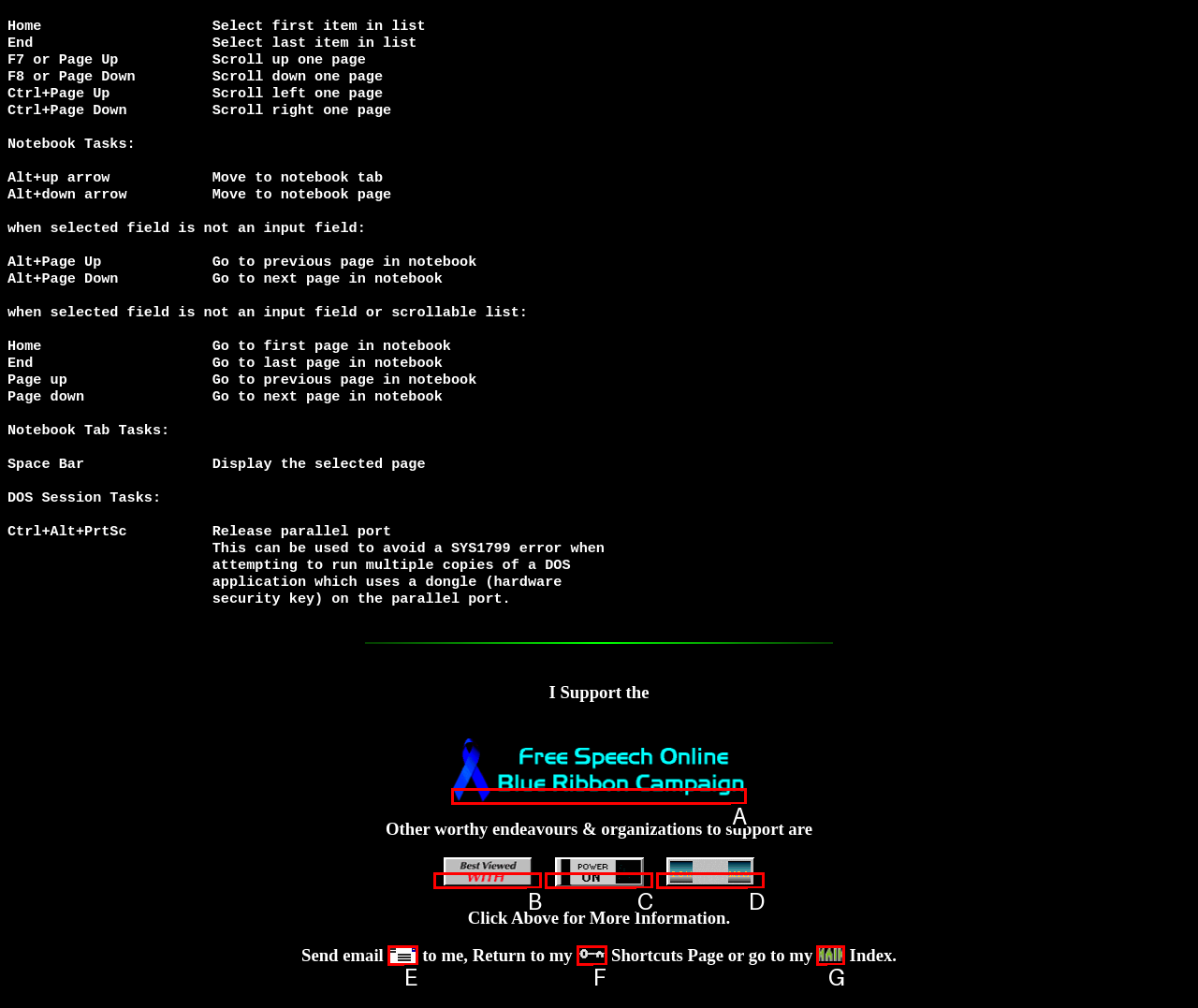Select the letter of the UI element that best matches: alt="Equality for the Blind"
Answer with the letter of the correct option directly.

C